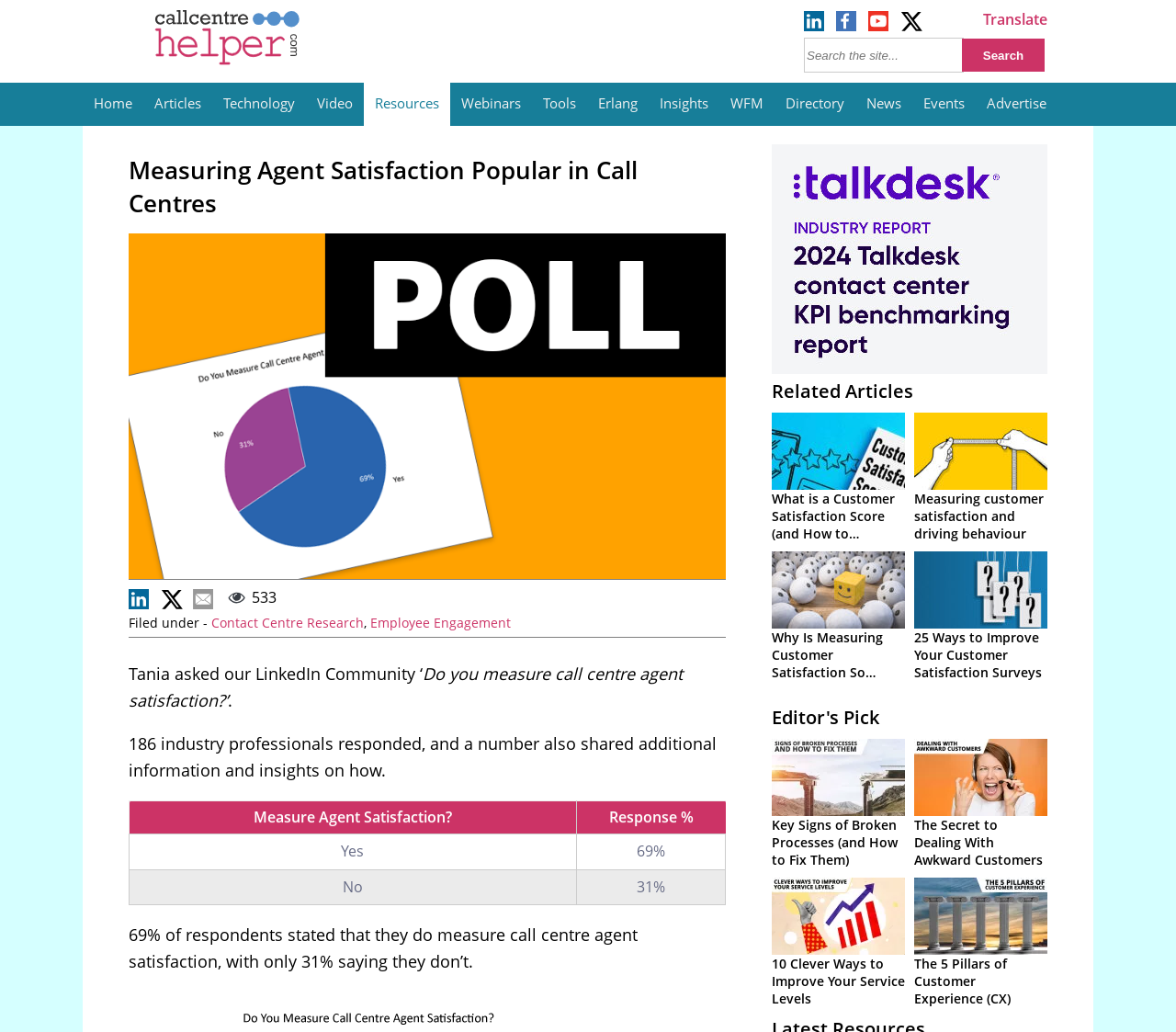How many industry professionals responded to the LinkedIn Community discussion?
Kindly answer the question with as much detail as you can.

According to the webpage content, 186 industry professionals responded to the LinkedIn Community discussion 'Do you measure call centre agent satisfaction?'.